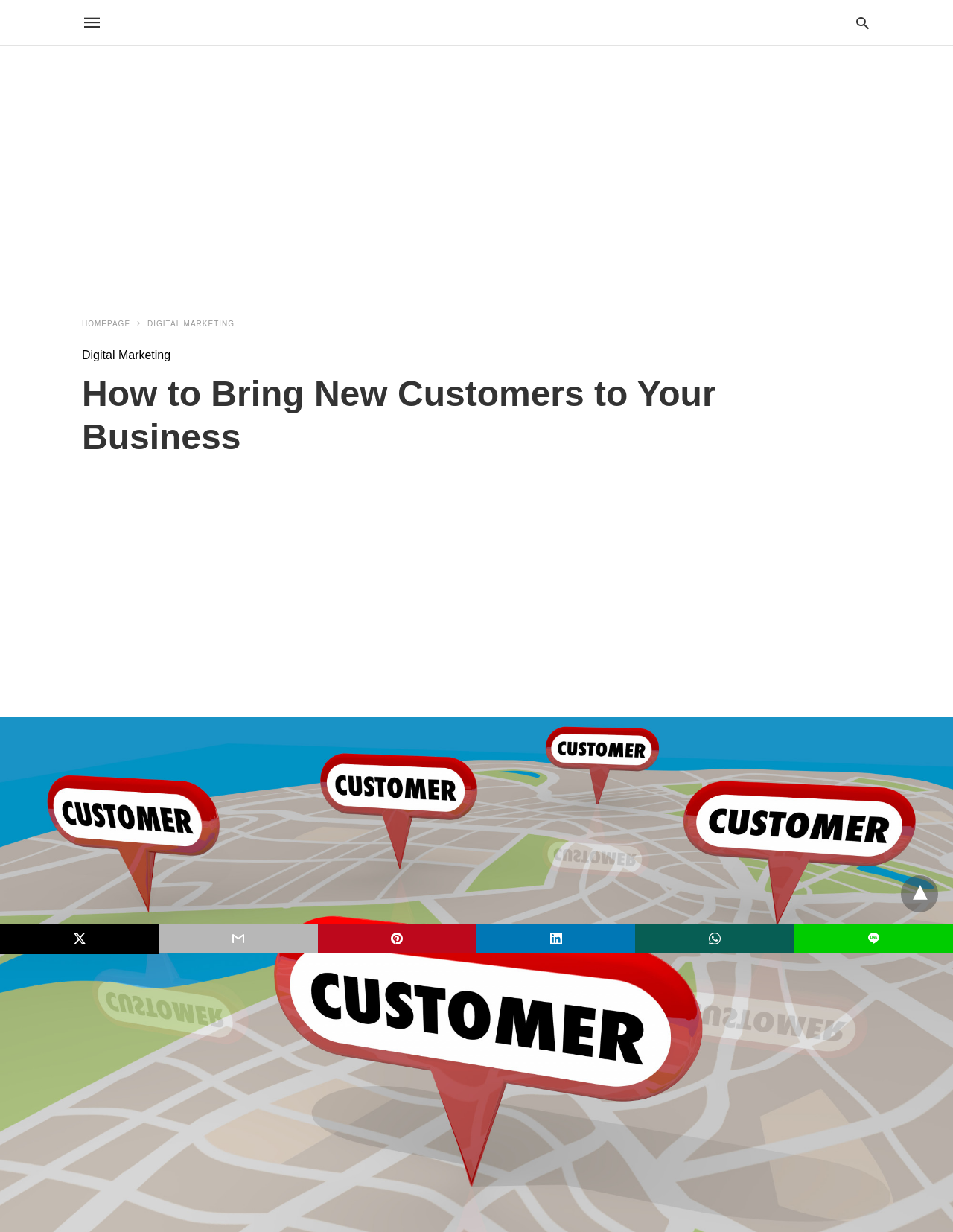Please specify the bounding box coordinates in the format (top-left x, top-left y, bottom-right x, bottom-right y), with values ranging from 0 to 1. Identify the bounding box for the UI component described as follows: L

[0.833, 0.75, 1.0, 0.774]